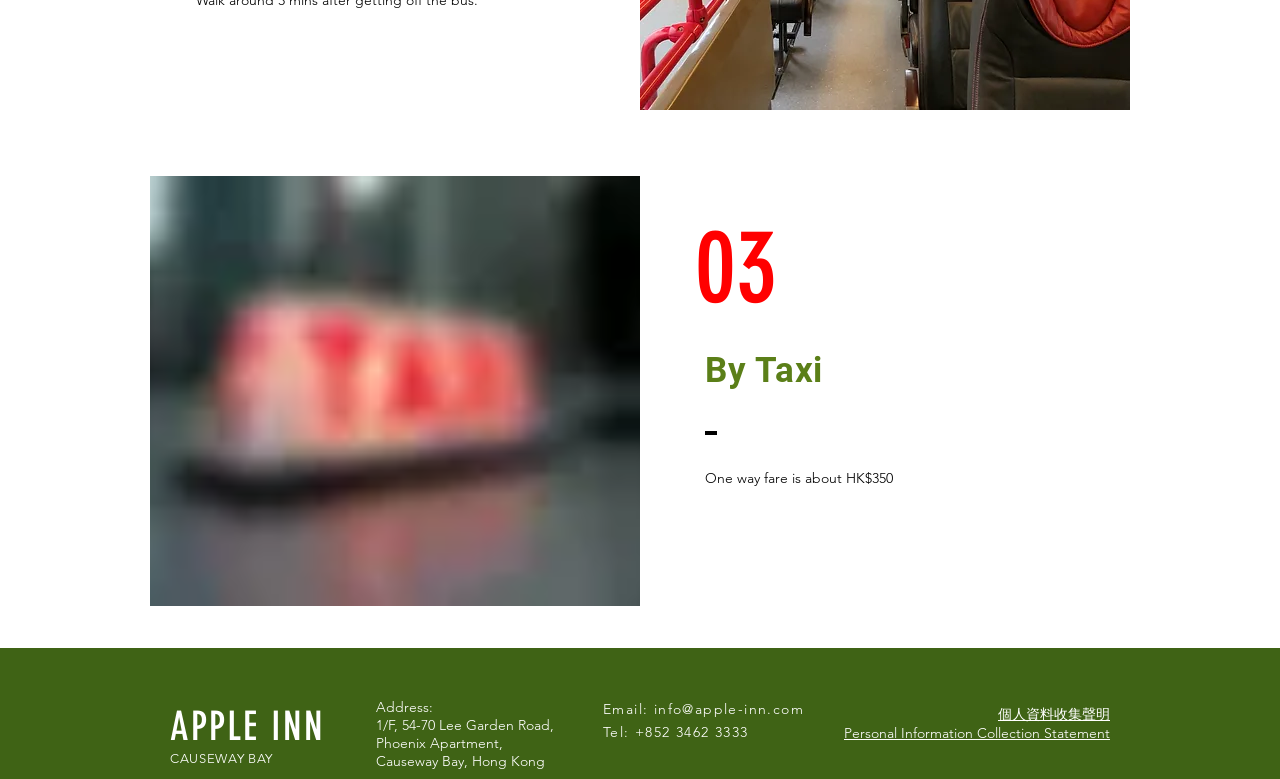Use a single word or phrase to answer the question: 
What is the address of the inn?

1/F, 54-70 Lee Garden Road, Phoenix Apartment, Causeway Bay, Hong Kong